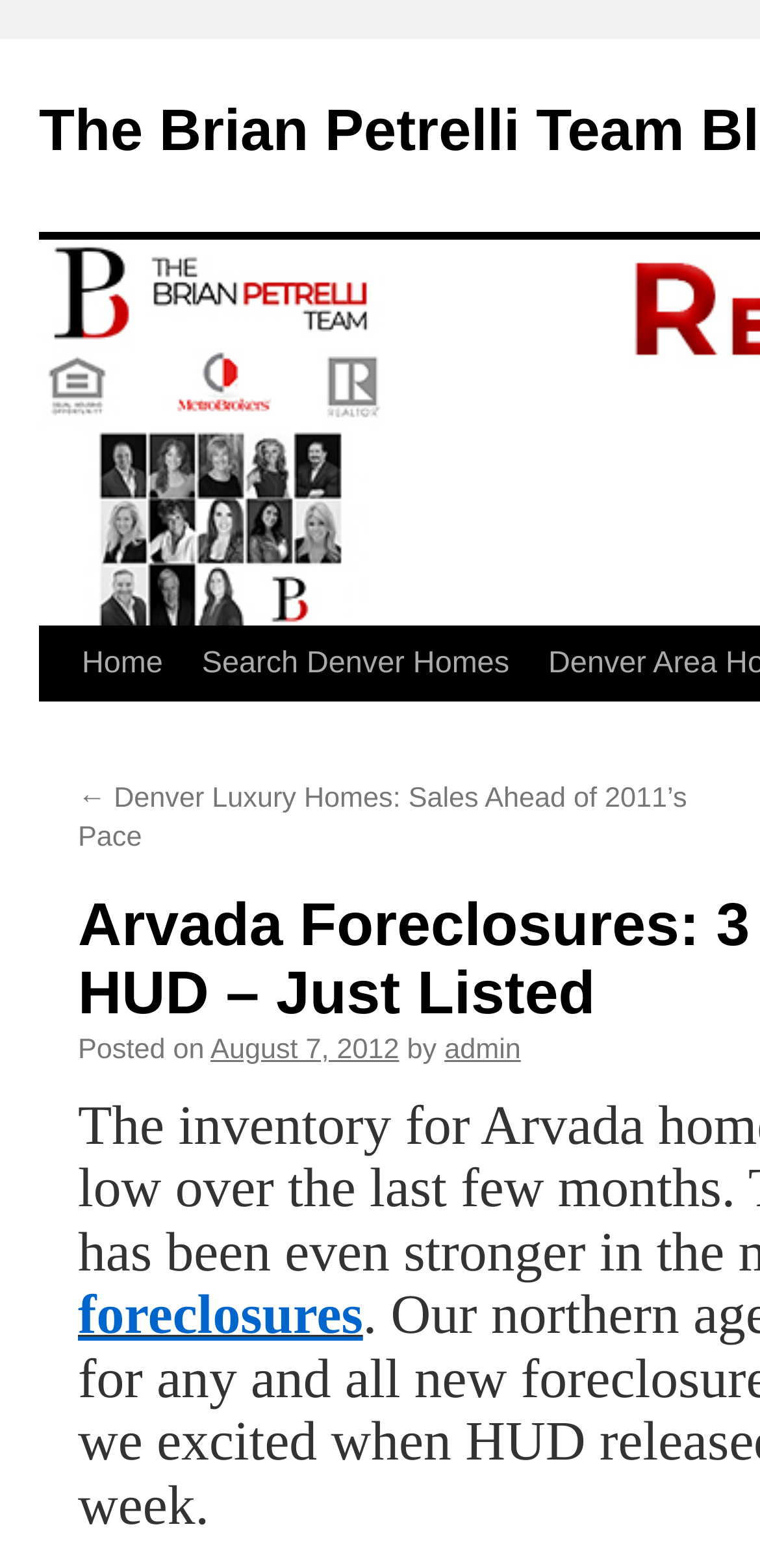Who is the author of the latest article?
Kindly answer the question with as much detail as you can.

I found the author of the latest article by looking at the link 'admin' which is located next to the 'by' text.